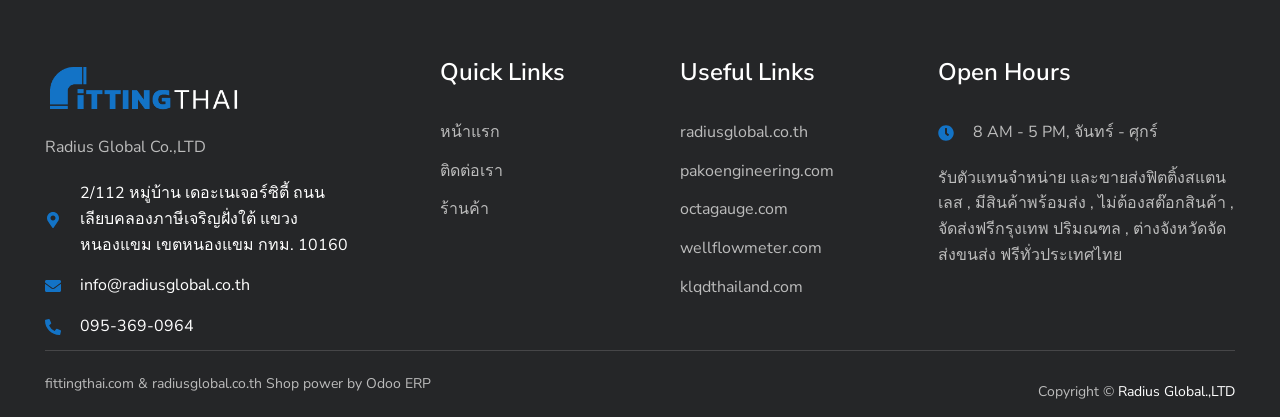Identify the bounding box coordinates for the element you need to click to achieve the following task: "Check the 'Open Hours'". The coordinates must be four float values ranging from 0 to 1, formatted as [left, top, right, bottom].

[0.733, 0.141, 0.965, 0.204]